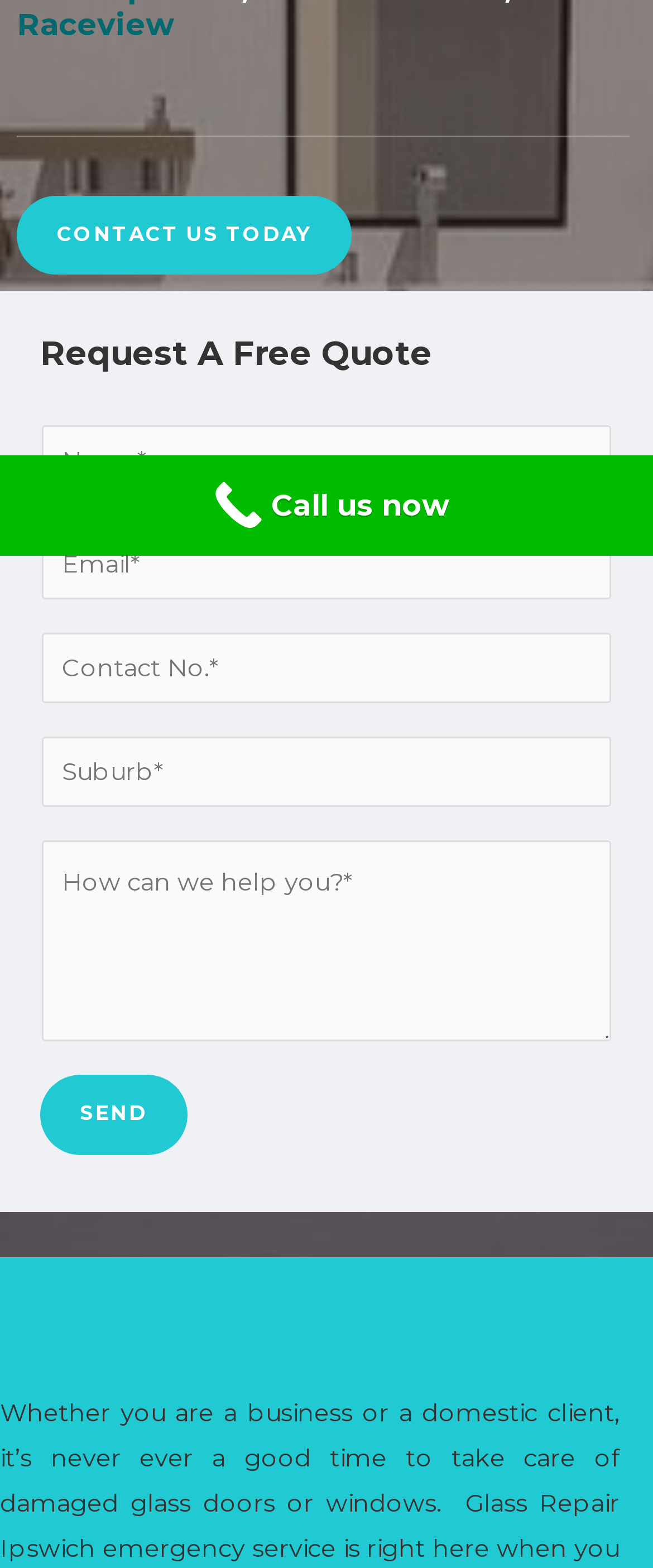Find the bounding box of the element with the following description: "parent_node: Email * name="wpforms[fields][1]" placeholder="Email*"". The coordinates must be four float numbers between 0 and 1, formatted as [left, top, right, bottom].

[0.064, 0.338, 0.936, 0.382]